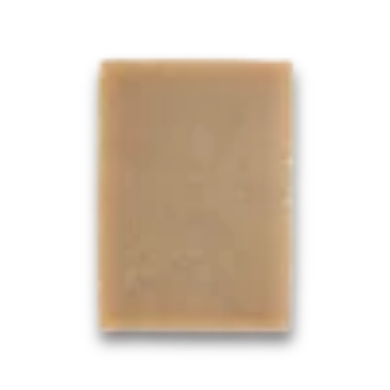Using the information shown in the image, answer the question with as much detail as possible: What is the color of the product?

The caption describes the product as having a 'light brown' color, which suggests that it has a natural and earthy tone, consistent with the description of it being possibly a bar of soap or a similar material.